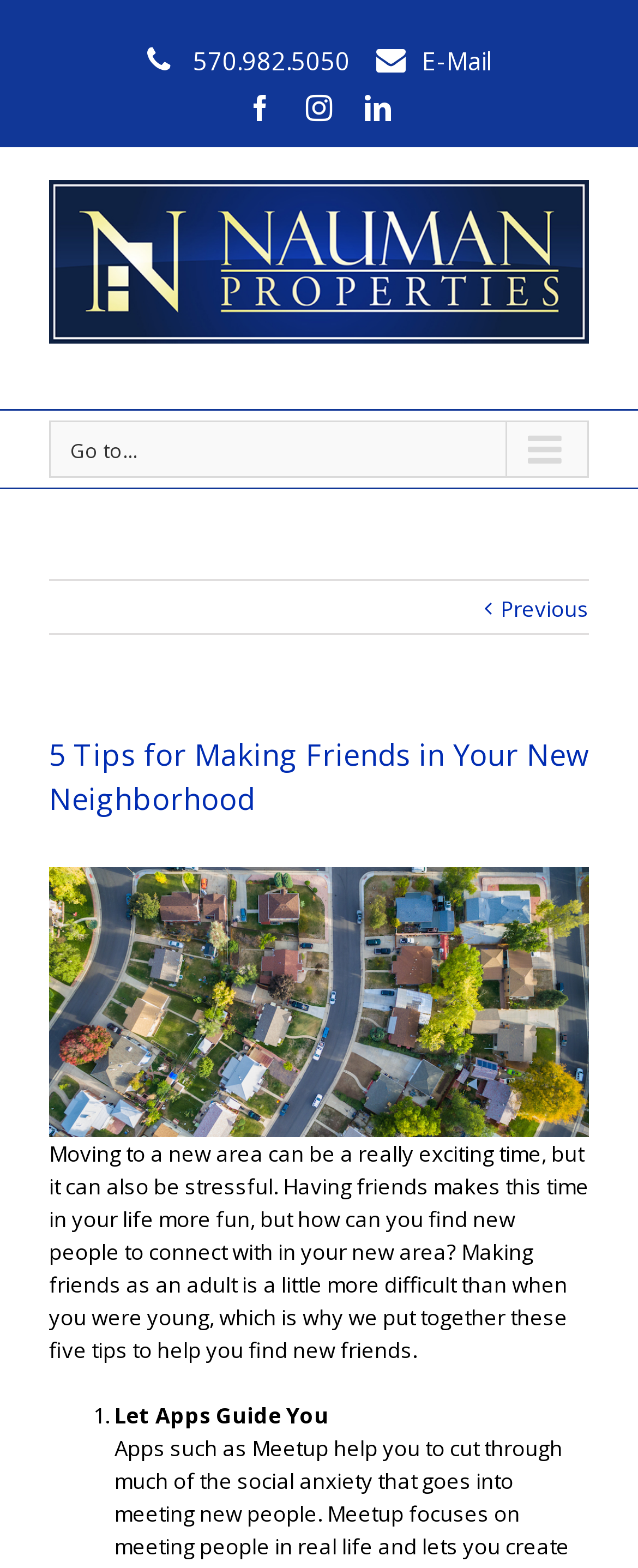Based on the image, please elaborate on the answer to the following question:
What is the first tip for making friends in a new neighborhood?

I looked at the list of tips on the webpage and found that the first tip is 'Let Apps Guide You', which is marked with a list marker '1.'.